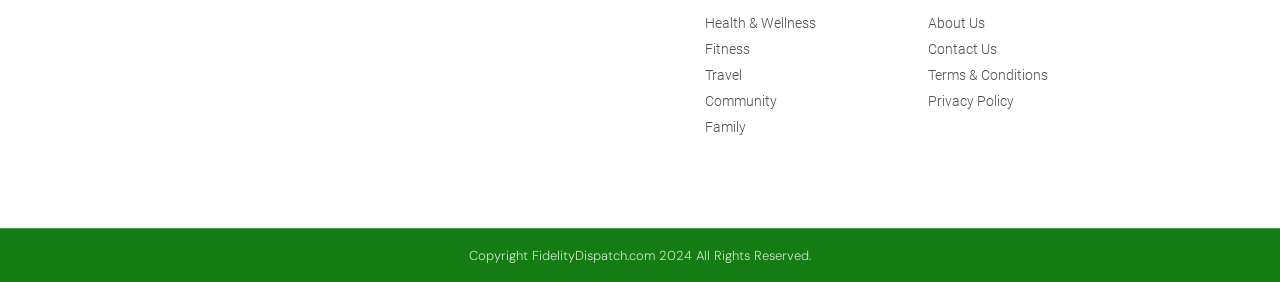Determine the bounding box coordinates of the clickable element to complete this instruction: "Click on Health & Wellness". Provide the coordinates in the format of four float numbers between 0 and 1, [left, top, right, bottom].

[0.551, 0.047, 0.709, 0.121]